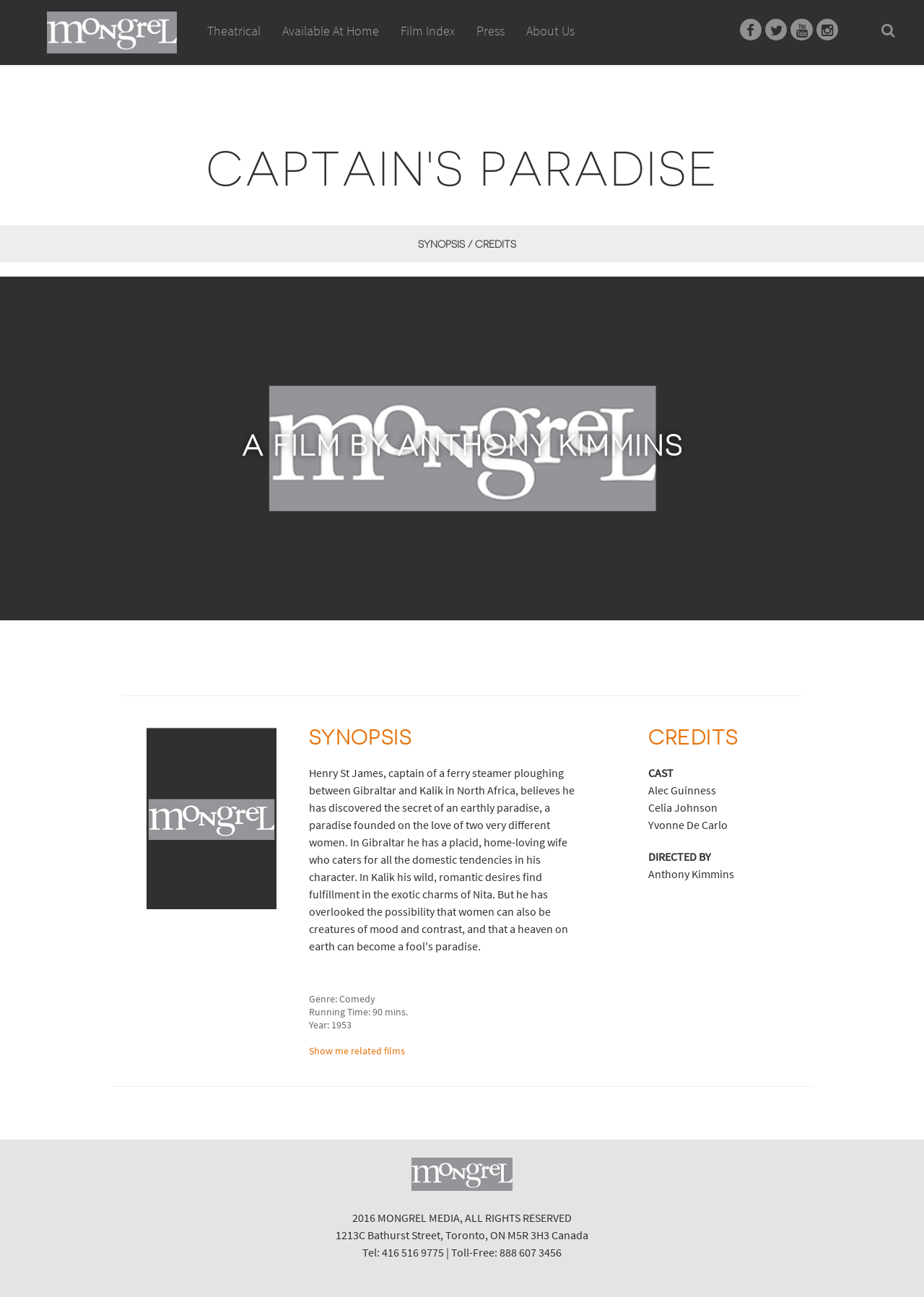Determine the bounding box coordinates of the clickable element to complete this instruction: "View Captain's Paradise synopsis". Provide the coordinates in the format of four float numbers between 0 and 1, [left, top, right, bottom].

[0.442, 0.184, 0.558, 0.192]